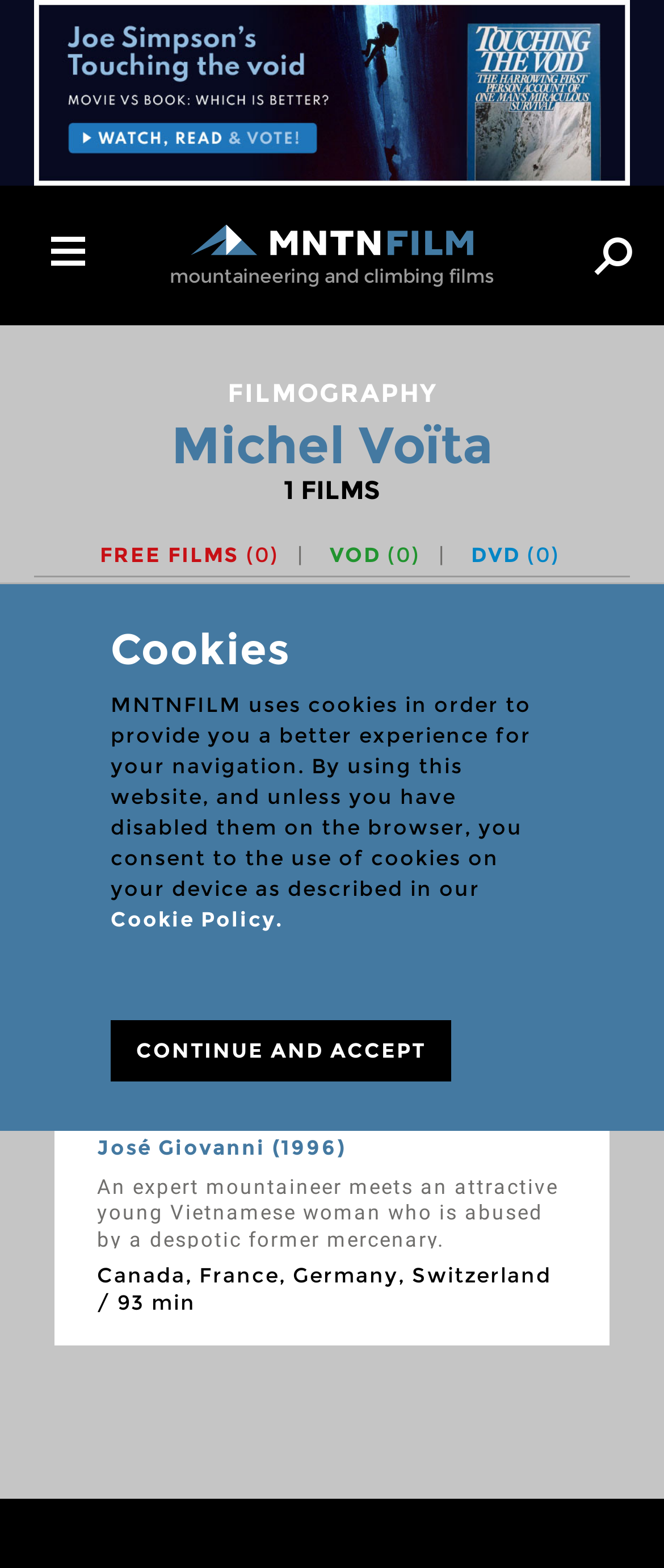Provide the bounding box coordinates for the UI element that is described as: "Free films (0)".

[0.15, 0.345, 0.419, 0.361]